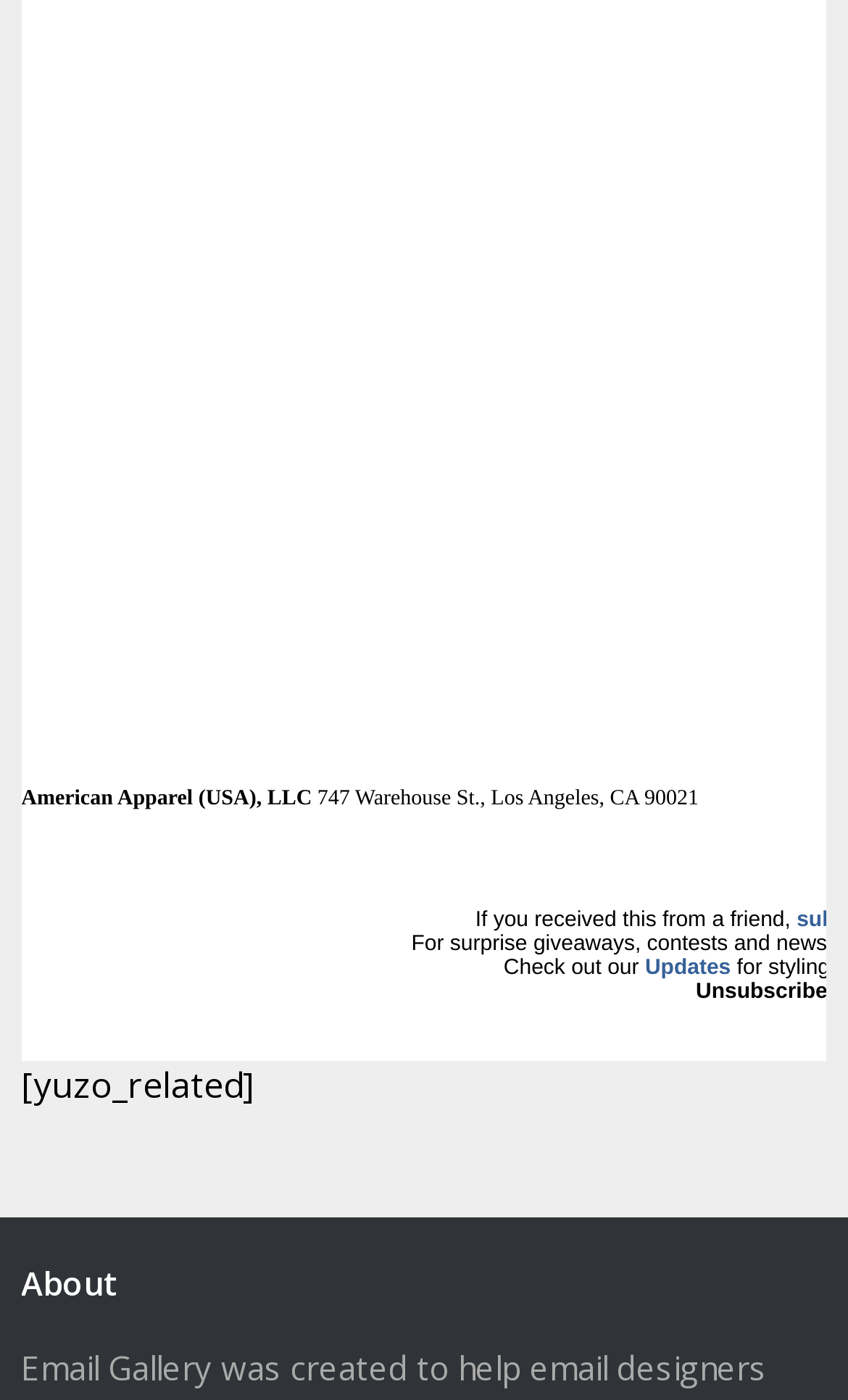Provide the bounding box coordinates of the HTML element this sentence describes: "Museum". The bounding box coordinates consist of four float numbers between 0 and 1, i.e., [left, top, right, bottom].

[0.206, 0.113, 0.376, 0.148]